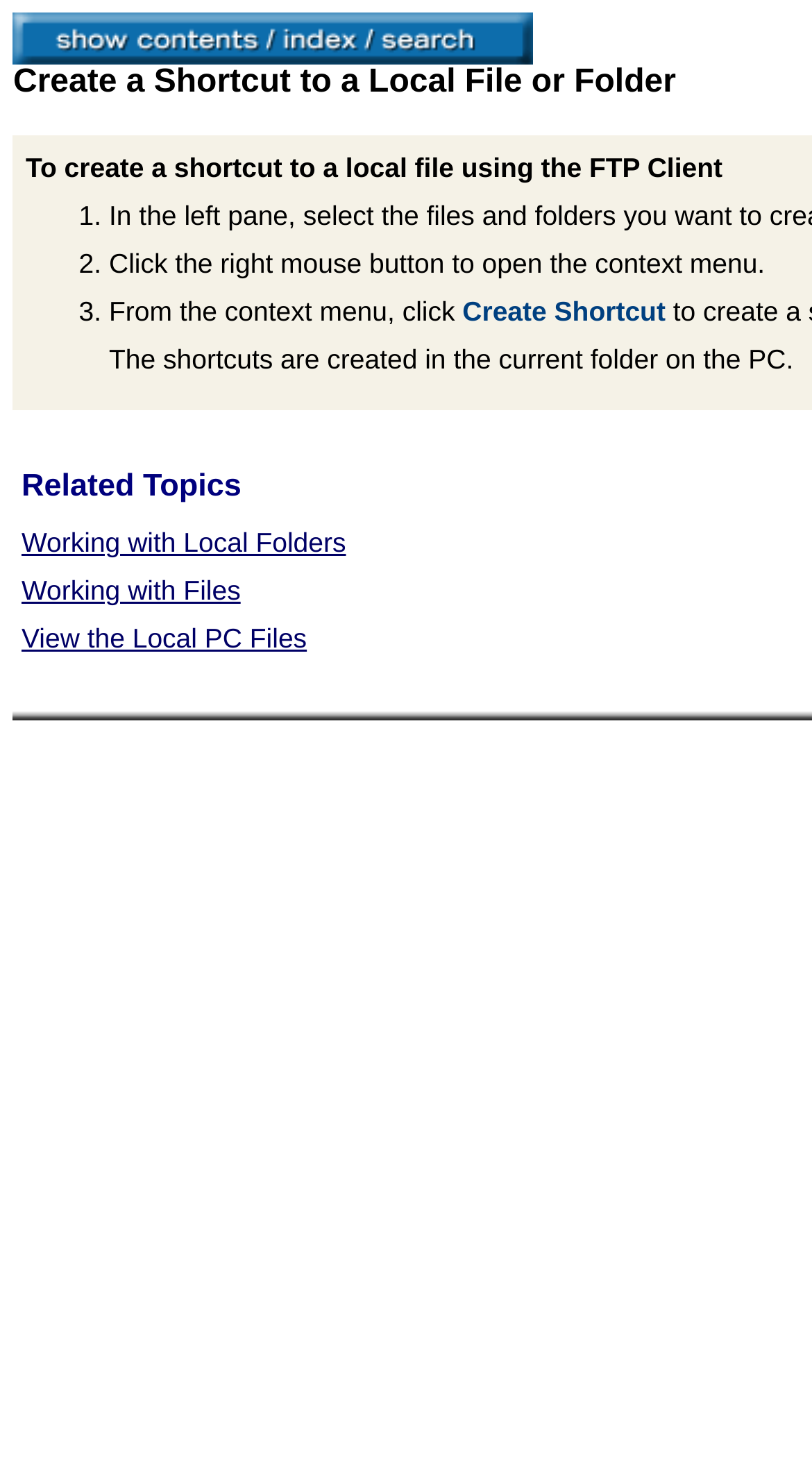Please provide a one-word or short phrase answer to the question:
Where are shortcuts created?

Current folder on PC